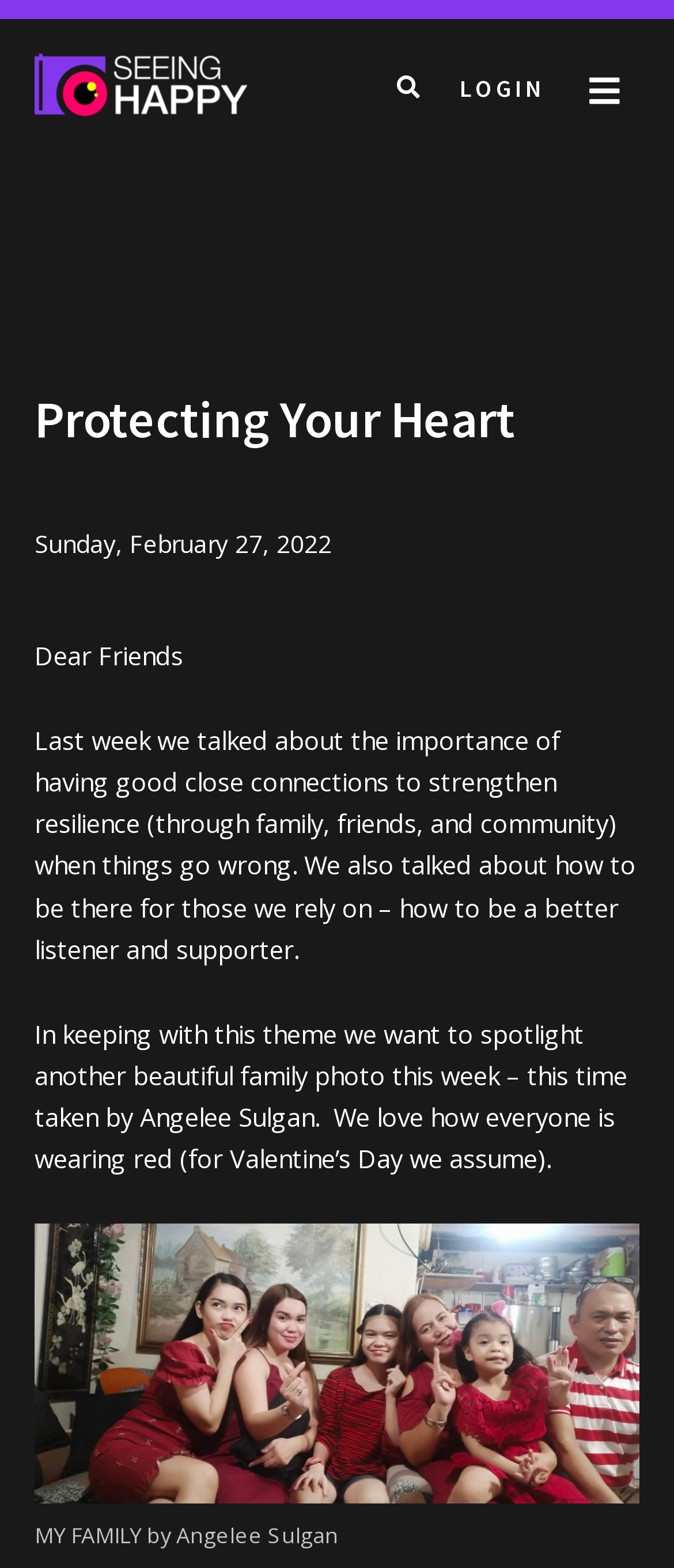Identify the bounding box coordinates for the UI element described as: "alt="Seeing Happy"". The coordinates should be provided as four floats between 0 and 1: [left, top, right, bottom].

[0.051, 0.034, 0.365, 0.078]